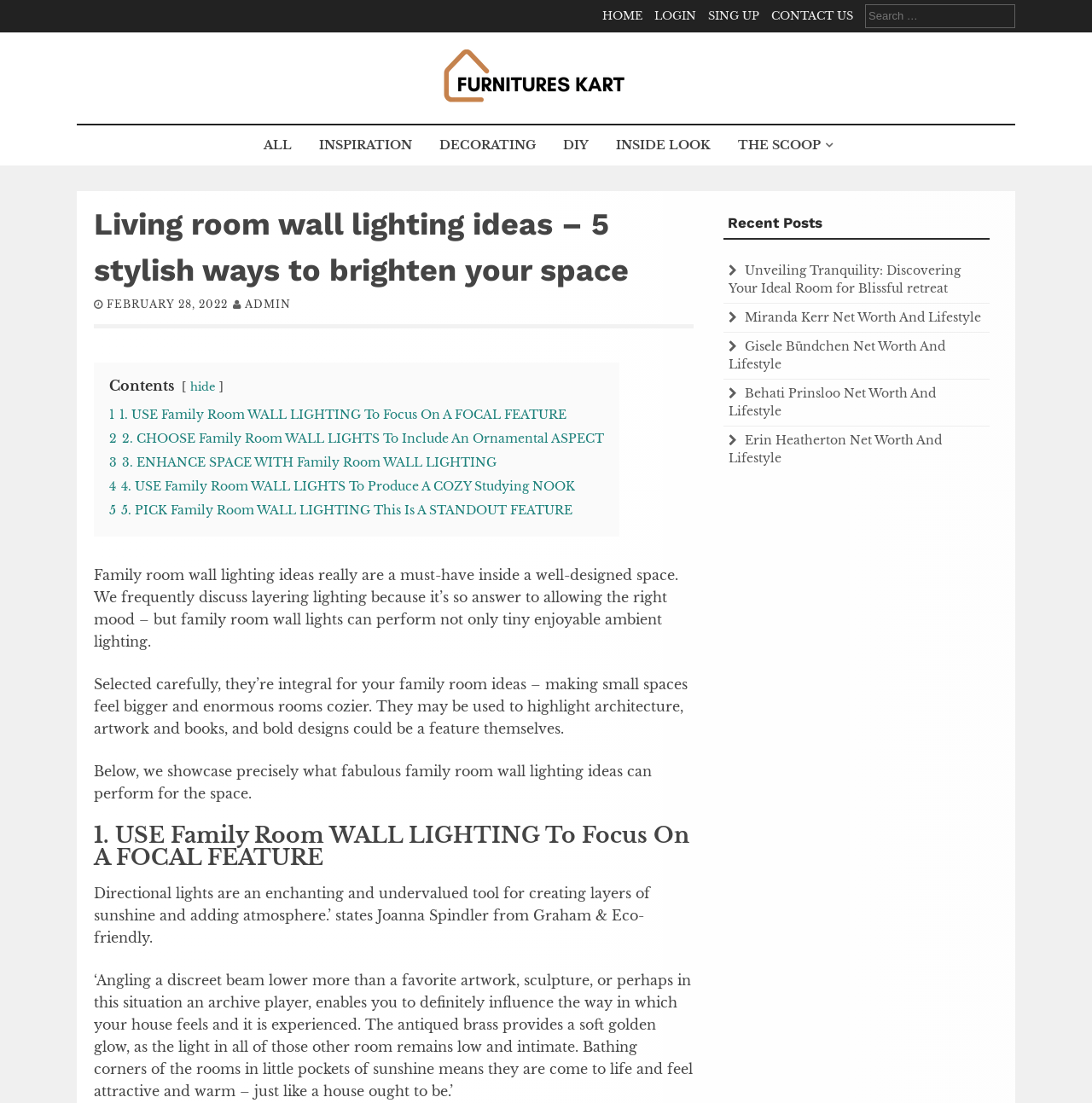Determine the coordinates of the bounding box for the clickable area needed to execute this instruction: "Read about Living room wall lighting ideas".

[0.086, 0.181, 0.635, 0.267]